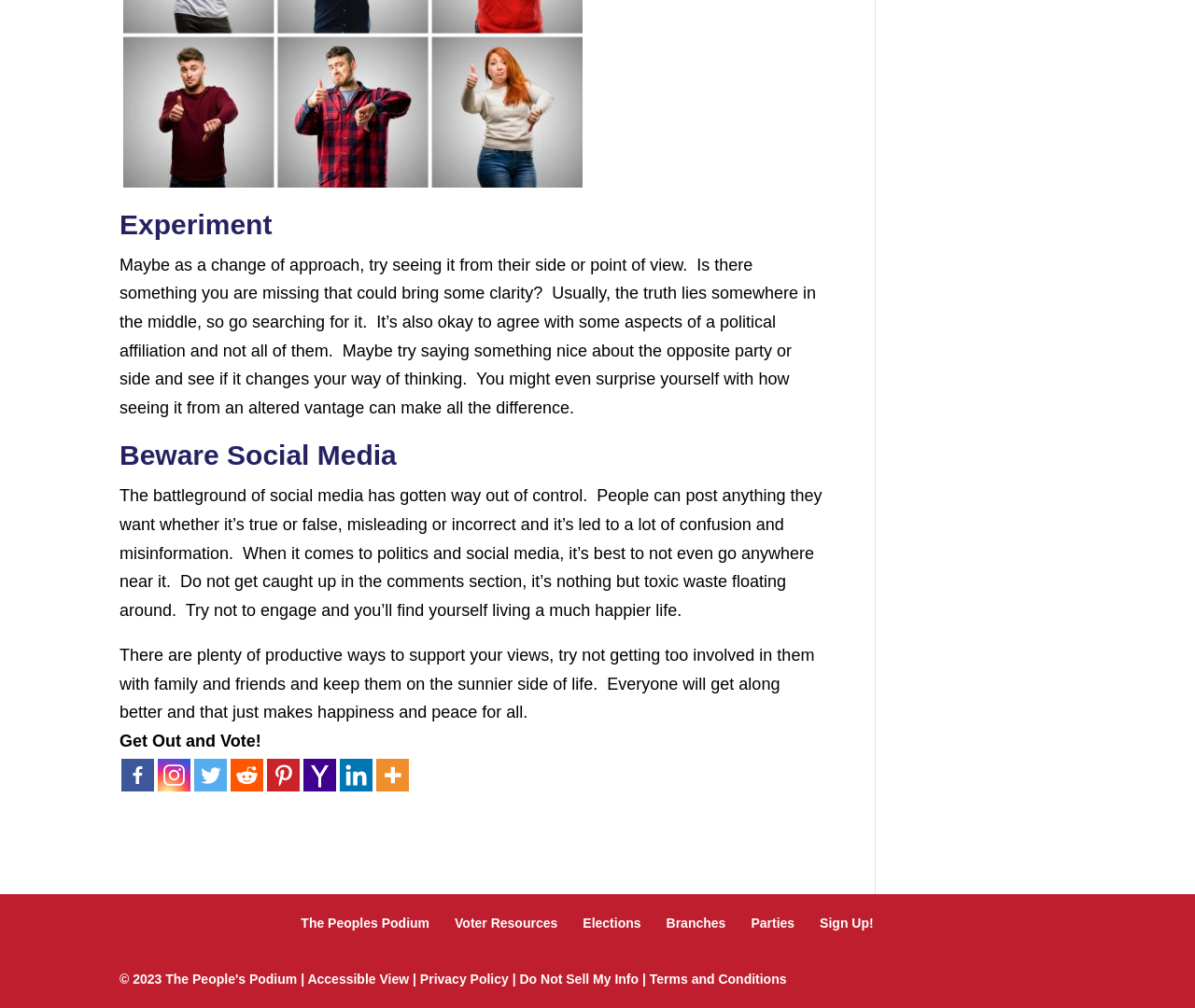Please find the bounding box coordinates of the clickable region needed to complete the following instruction: "contact the team". The bounding box coordinates must consist of four float numbers between 0 and 1, i.e., [left, top, right, bottom].

None